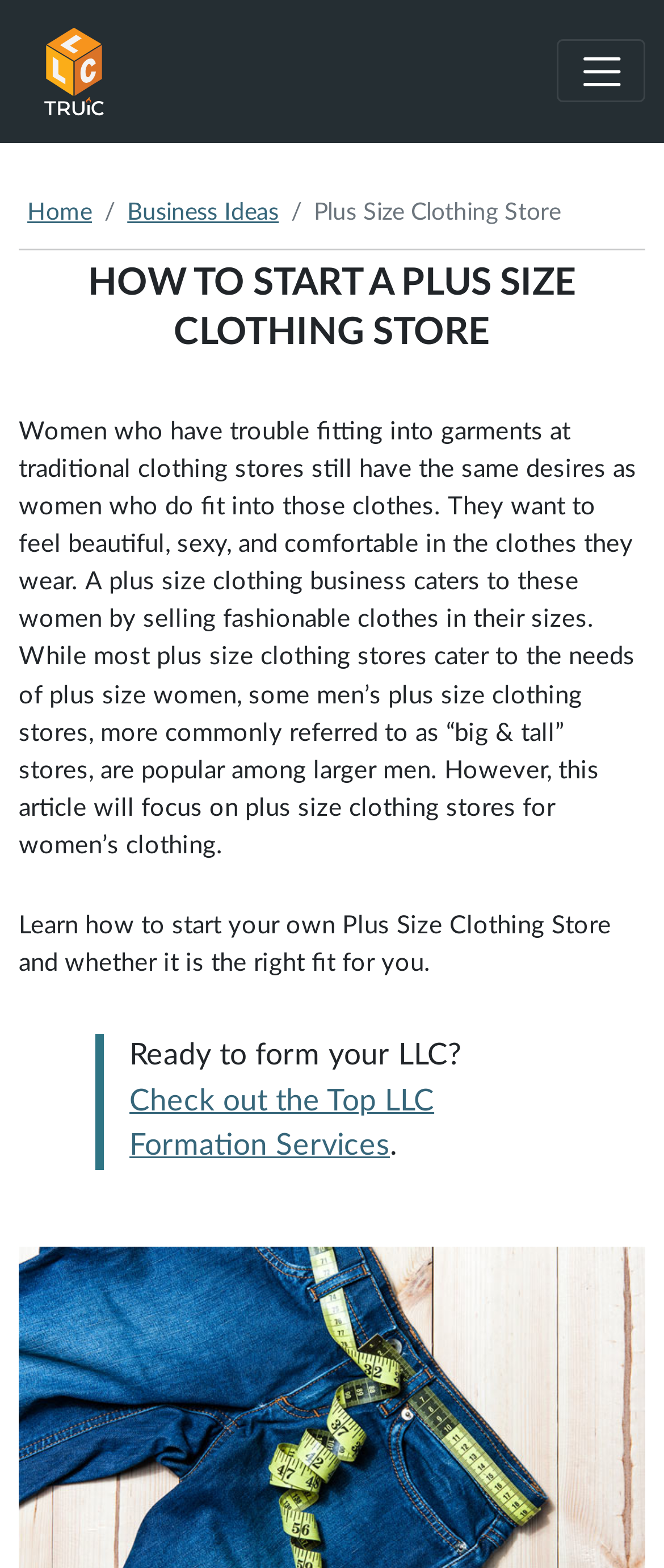Is the business only for women?
Provide a comprehensive and detailed answer to the question.

Although the webpage focuses on plus size clothing stores for women, it mentions that some men's plus size clothing stores, referred to as 'big & tall' stores, are popular among larger men, indicating that the business is not exclusively for women.